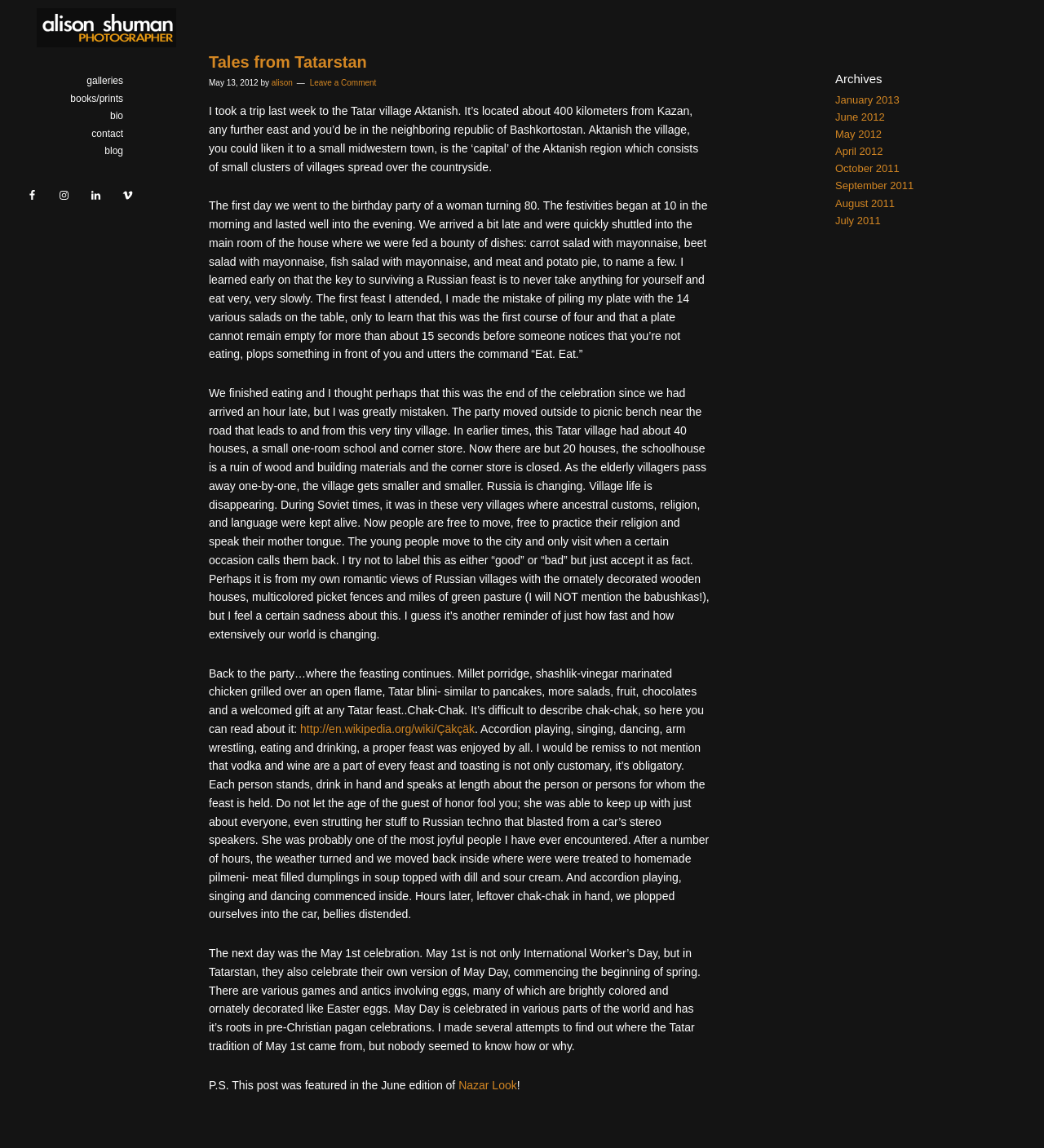Refer to the element description Facebook and identify the corresponding bounding box in the screenshot. Format the coordinates as (top-left x, top-left y, bottom-right x, bottom-right y) with values in the range of 0 to 1.

[0.02, 0.16, 0.041, 0.179]